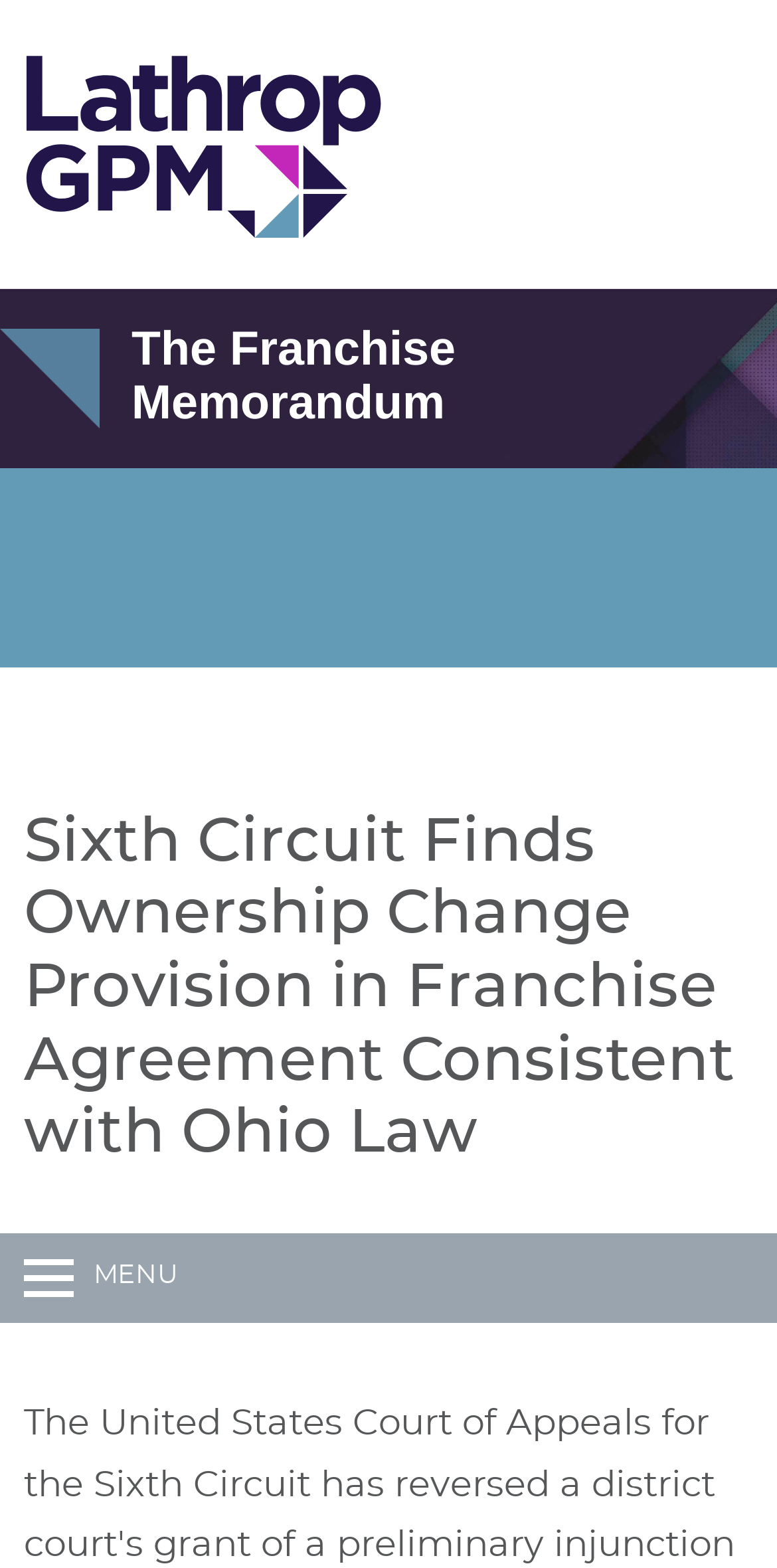Examine the image carefully and respond to the question with a detailed answer: 
What is the name of the law firm?

The name of the law firm can be found in the top-left corner of the webpage, where it is written as 'Lathrop GPM' in a link format, and also as an image with the same text.